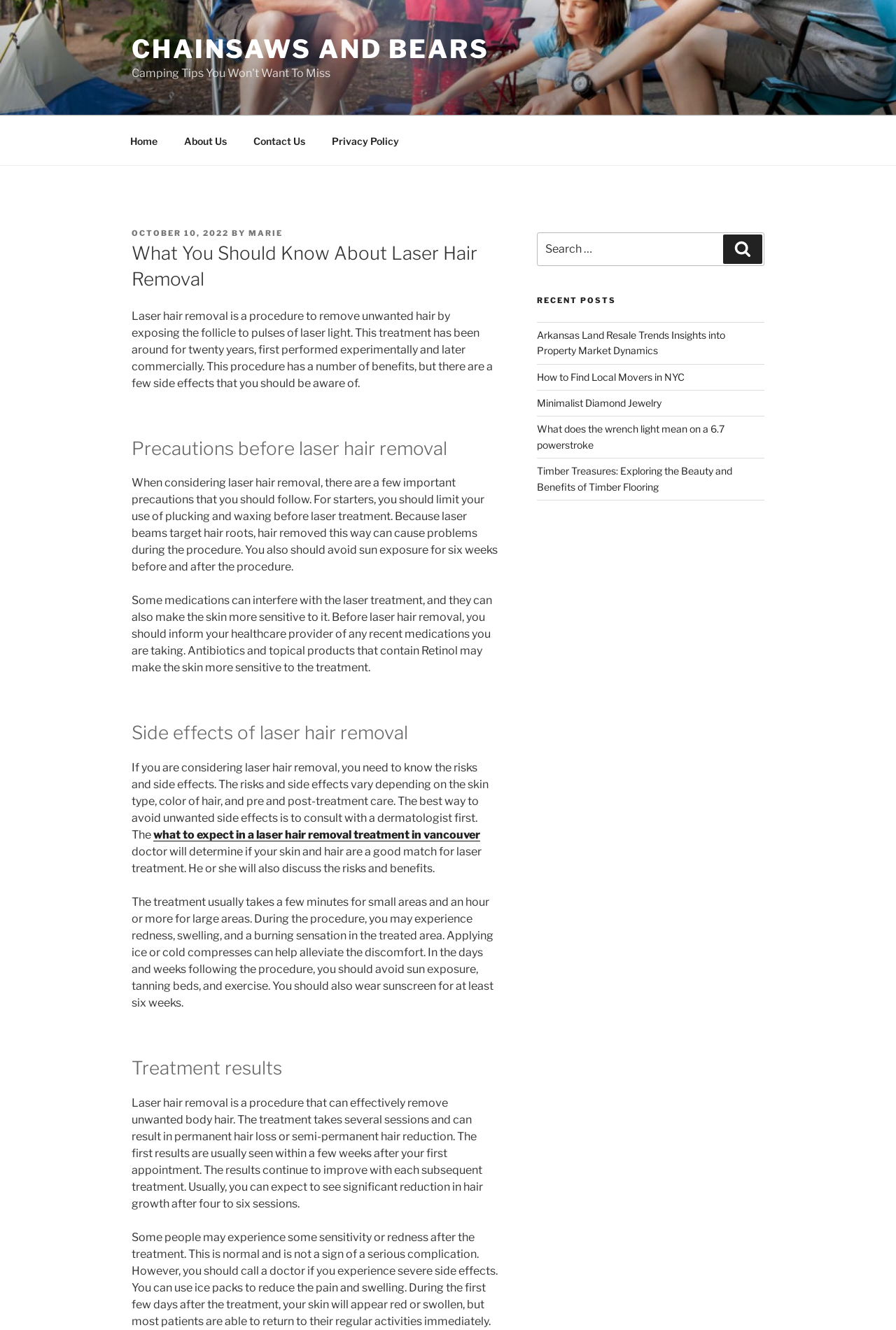Bounding box coordinates must be specified in the format (top-left x, top-left y, bottom-right x, bottom-right y). All values should be floating point numbers between 0 and 1. What are the bounding box coordinates of the UI element described as: Our swim with the Dolphins

None